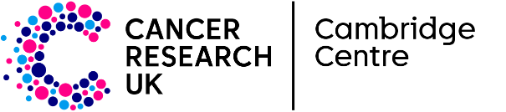Offer a detailed explanation of the image and its components.

The image features the logo of Cancer Research UK, specifically the Cambridge Centre. The logo is characterized by a colorful design of overlapping dots in varied shades of blue, pink, and purple, symbolizing the vibrant and dynamic nature of cancer research and innovation. Beside this graphic element, the text "CANCER RESEARCH UK" is displayed prominently in bold letters, alongside the phrase "Cambridge Centre," which signifies the organization's focus on advancing cancer research and fostering collaboration within the scientific community. This image reflects the Centre's commitment to tackling cancer through cutting-edge research and development initiatives.